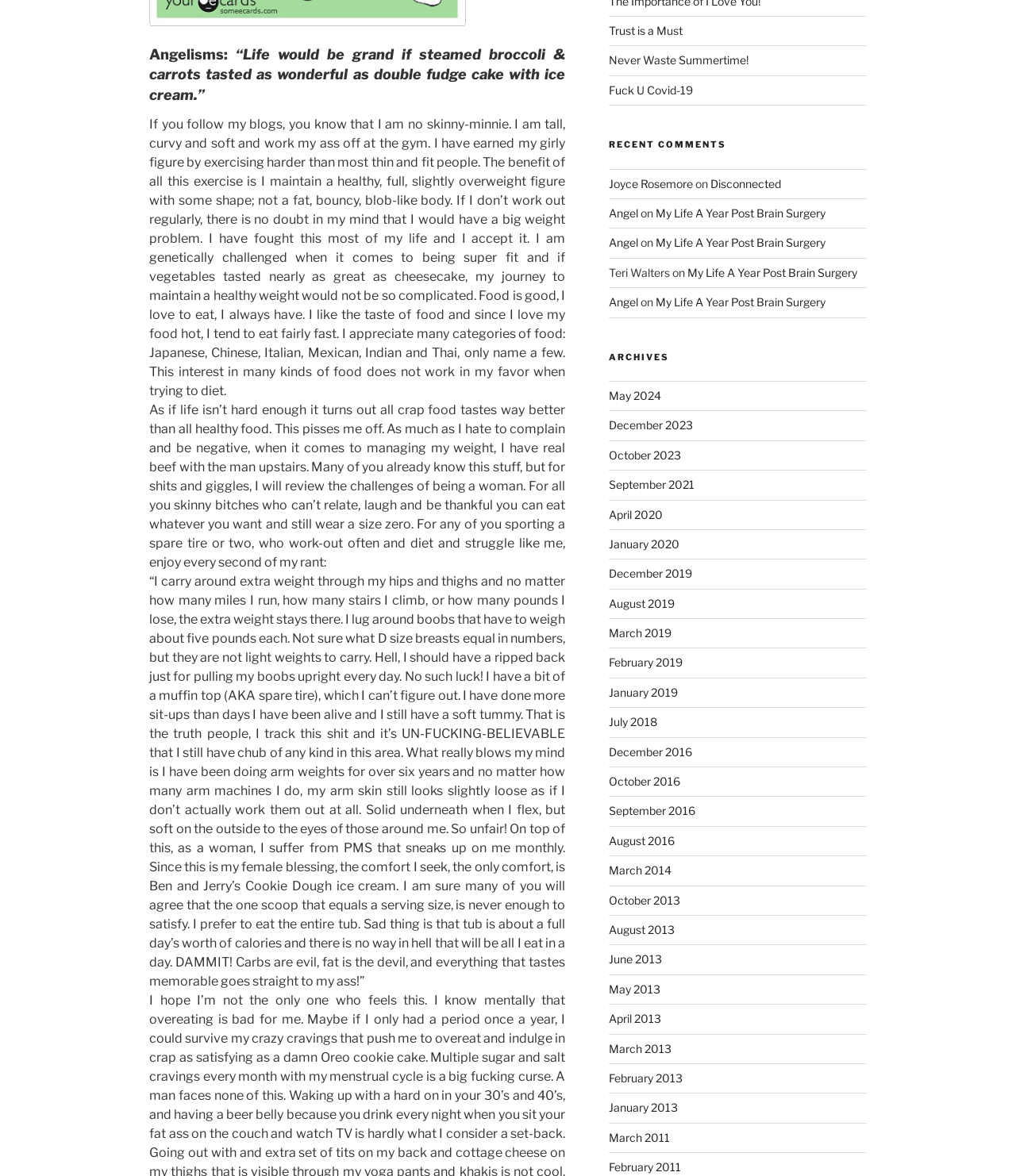Please provide the bounding box coordinate of the region that matches the element description: Angel. Coordinates should be in the format (top-left x, top-left y, bottom-right x, bottom-right y) and all values should be between 0 and 1.

[0.599, 0.175, 0.628, 0.187]